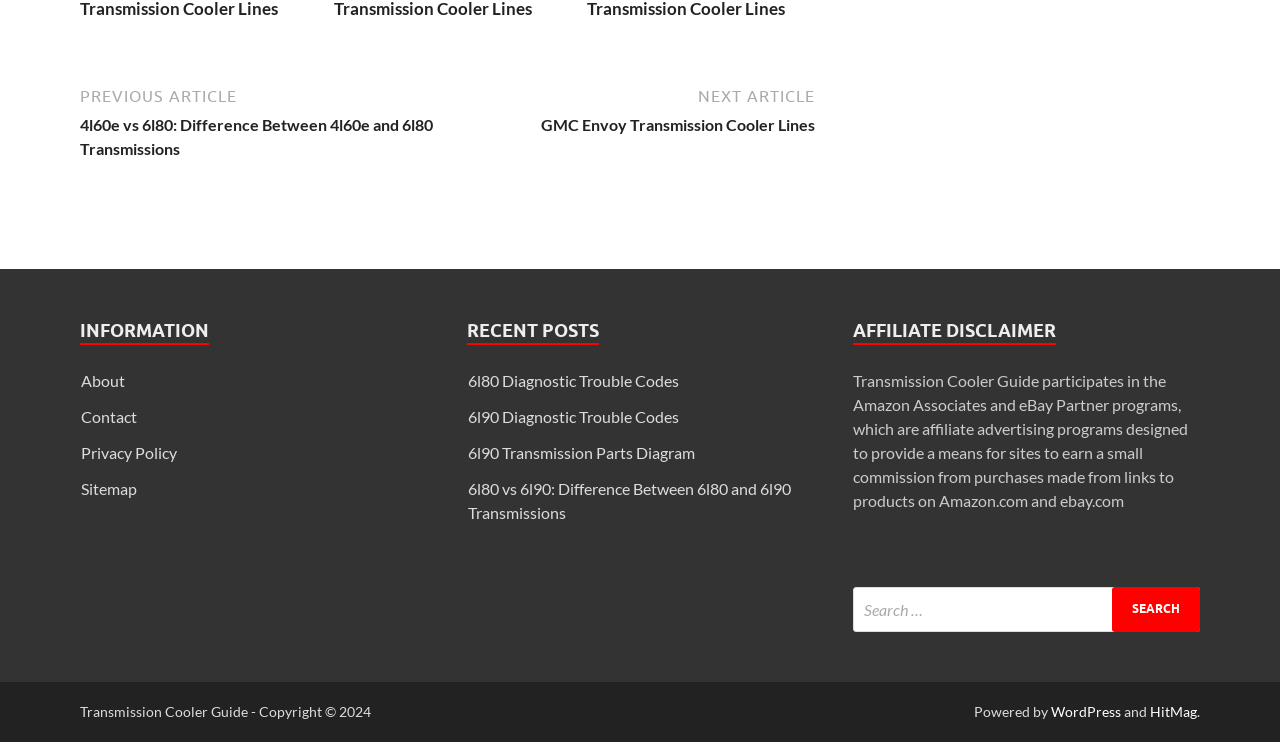Identify the bounding box coordinates of the clickable section necessary to follow the following instruction: "Learn about GMC Envoy transmission cooler lines". The coordinates should be presented as four float numbers from 0 to 1, i.e., [left, top, right, bottom].

[0.354, 0.113, 0.637, 0.181]